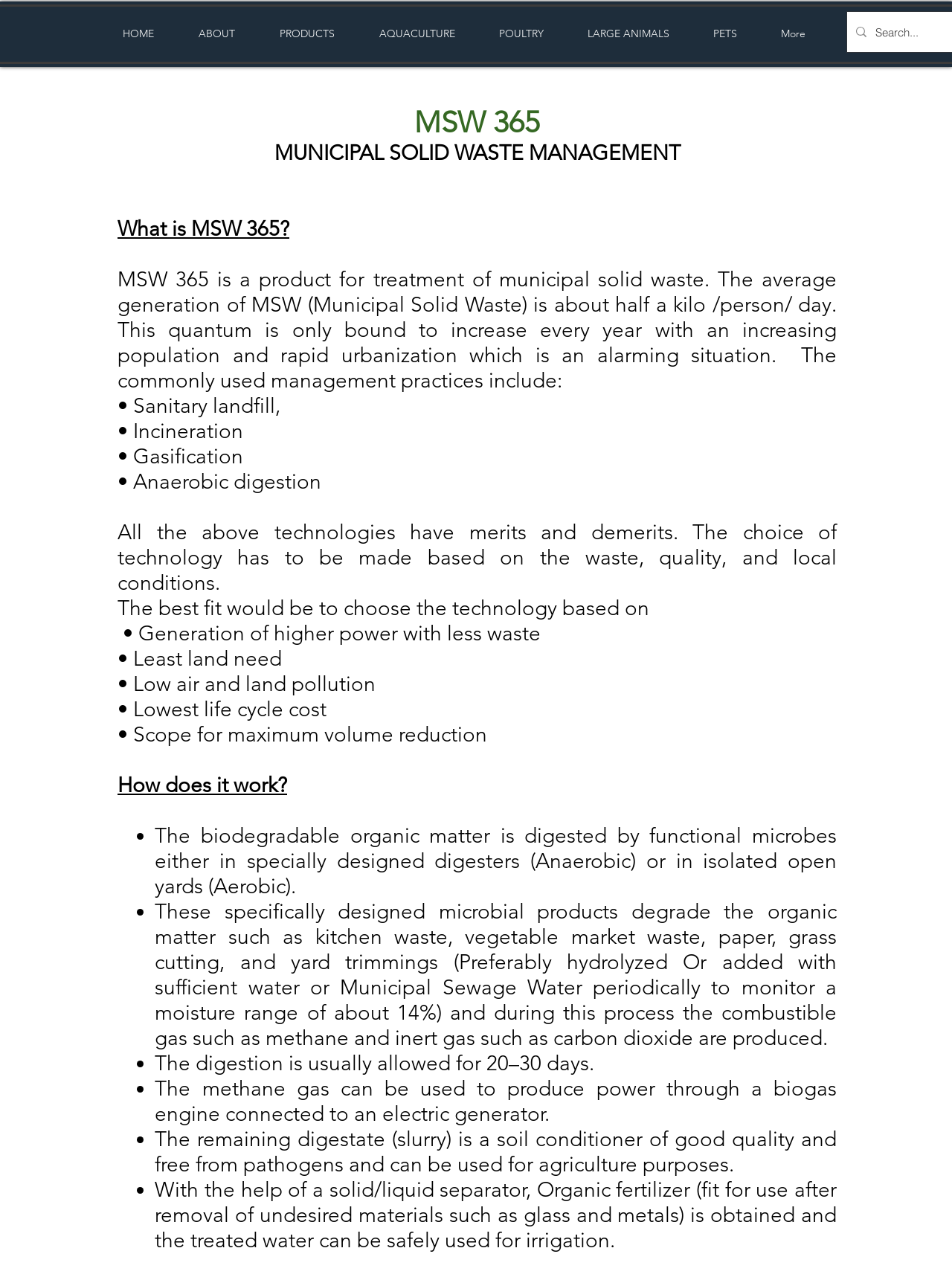Give an extensive and precise description of the webpage.

The webpage is about MSW-365, a product for municipal solid waste management. At the top, there is a navigation bar with 8 links: HOME, ABOUT, PRODUCTS, AQUACULTURE, POULTRY, LARGE ANIMALS, PETS, and More, accompanied by a small image. Below the navigation bar, there are several headings that introduce MSW-365, explaining that it is a product for treating municipal solid waste, which is a growing concern due to increasing population and urbanization.

The webpage then delves into the common management practices for municipal solid waste, including sanitary landfill, incineration, gasification, and anaerobic digestion. It highlights the importance of choosing the right technology based on waste quality, local conditions, and factors such as power generation, land use, pollution, and cost.

The webpage also explains how MSW-365 works, describing a process where biodegradable organic matter is digested by microbes in specially designed digesters or open yards, producing combustible gas and inert gas. The digestion process takes 20-30 days, and the resulting methane gas can be used to produce power. The remaining digestate is a high-quality soil conditioner that can be used for agriculture.

Throughout the webpage, there are several headings and subheadings that break up the text into sections, making it easier to read and understand. The text is dense and informative, suggesting that the webpage is intended for readers who want to learn about MSW-365 and its applications in municipal solid waste management.